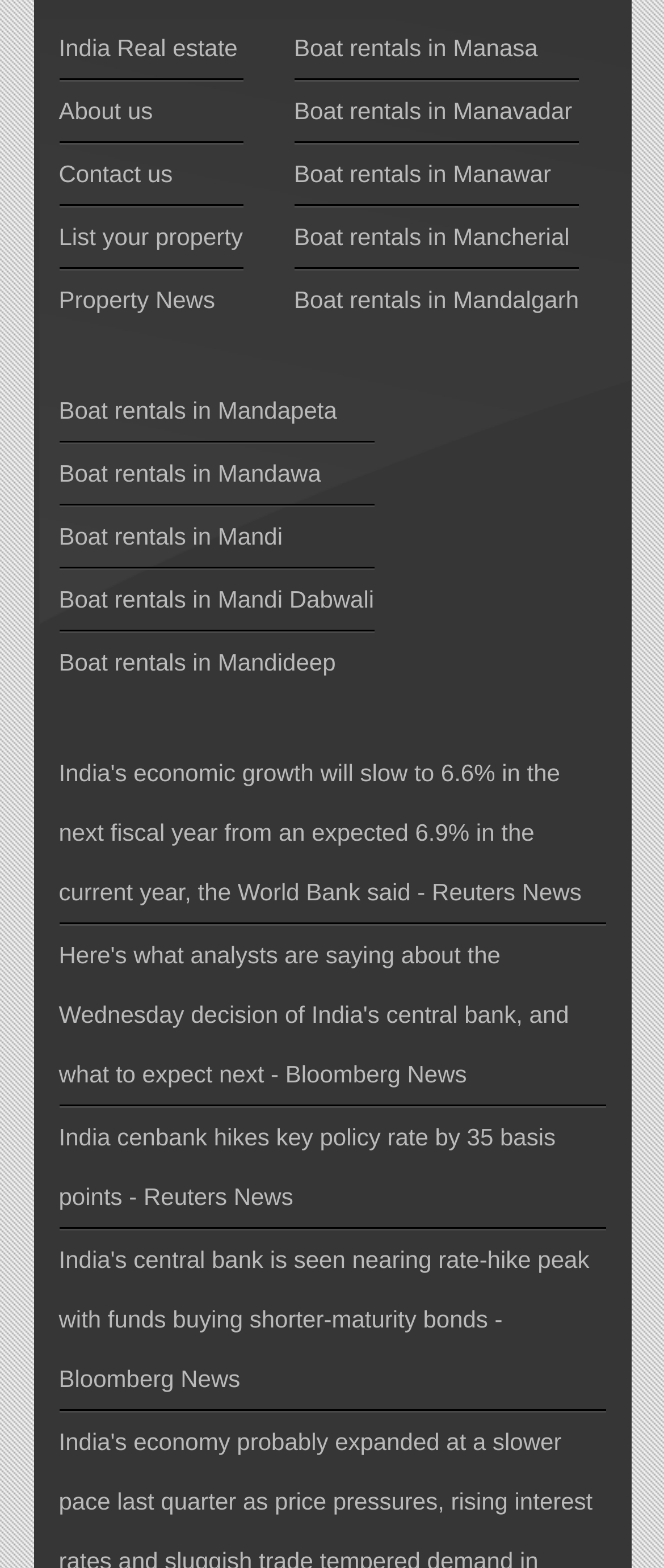Answer the question with a single word or phrase: 
What is the topic of the news article?

India cenbank hikes key policy rate